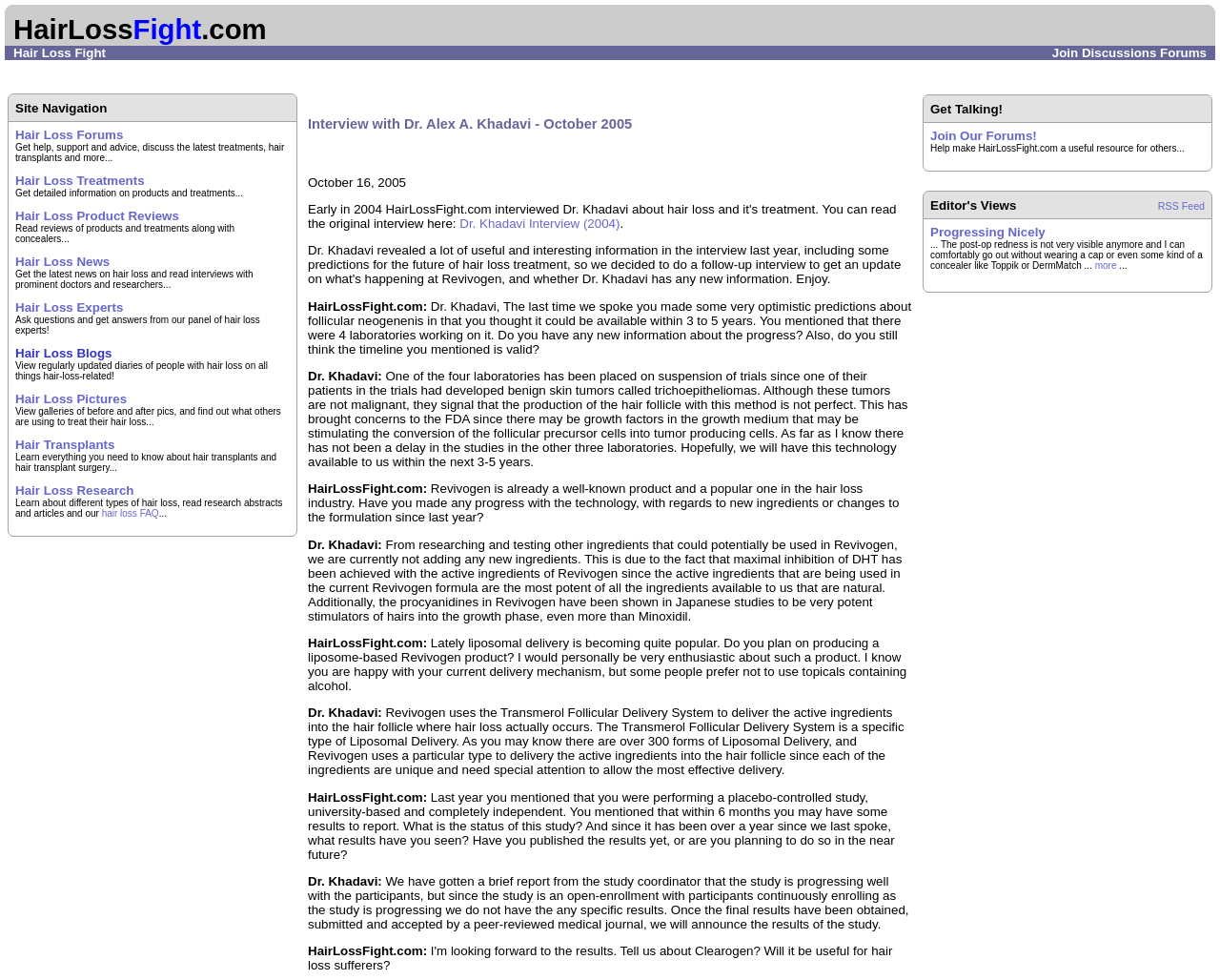Find the bounding box coordinates of the clickable area required to complete the following action: "Click on the 'Hair Loss Fight' link".

[0.011, 0.047, 0.087, 0.061]